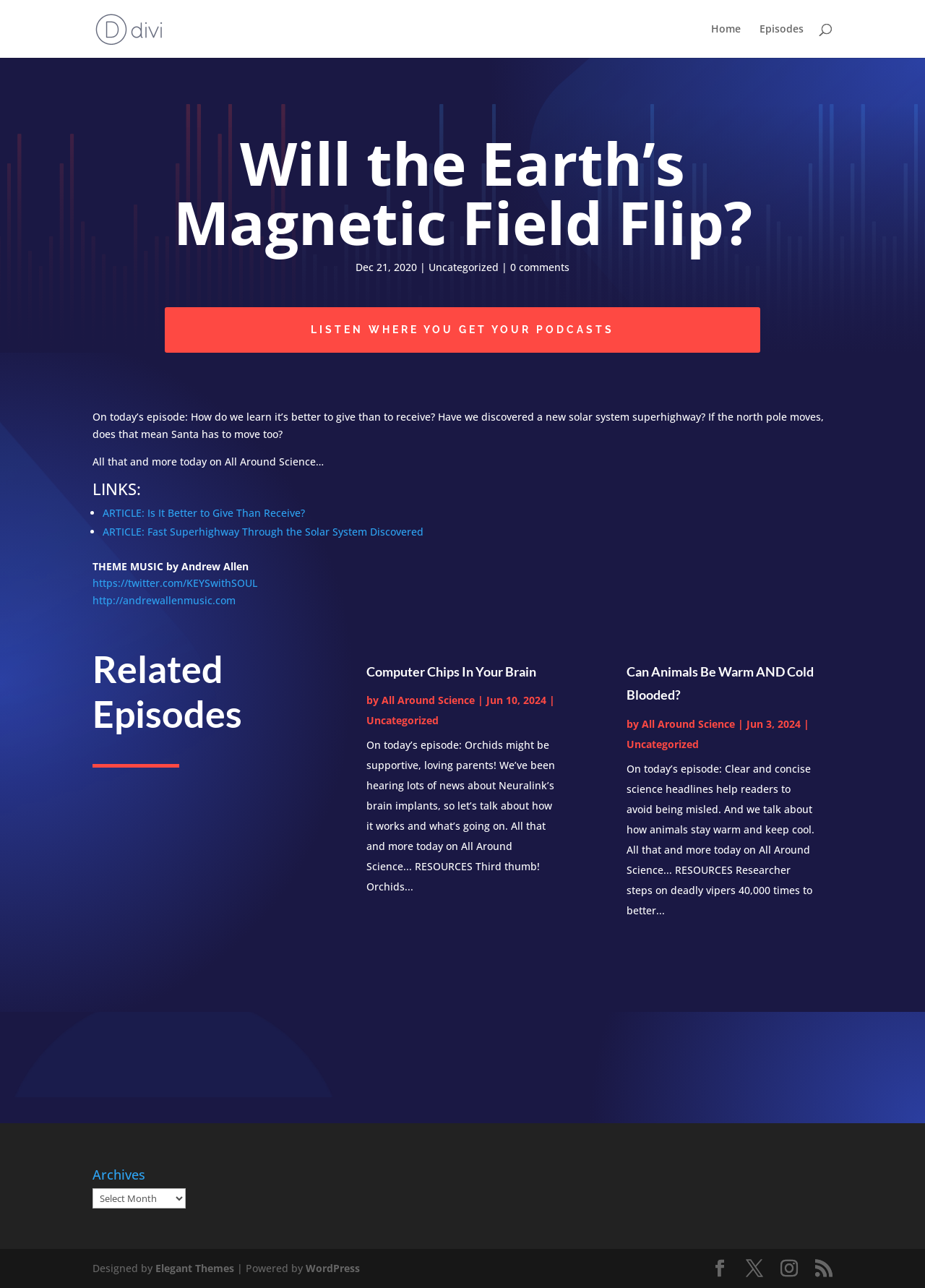Provide a one-word or short-phrase response to the question:
What is the theme music by?

Andrew Allen